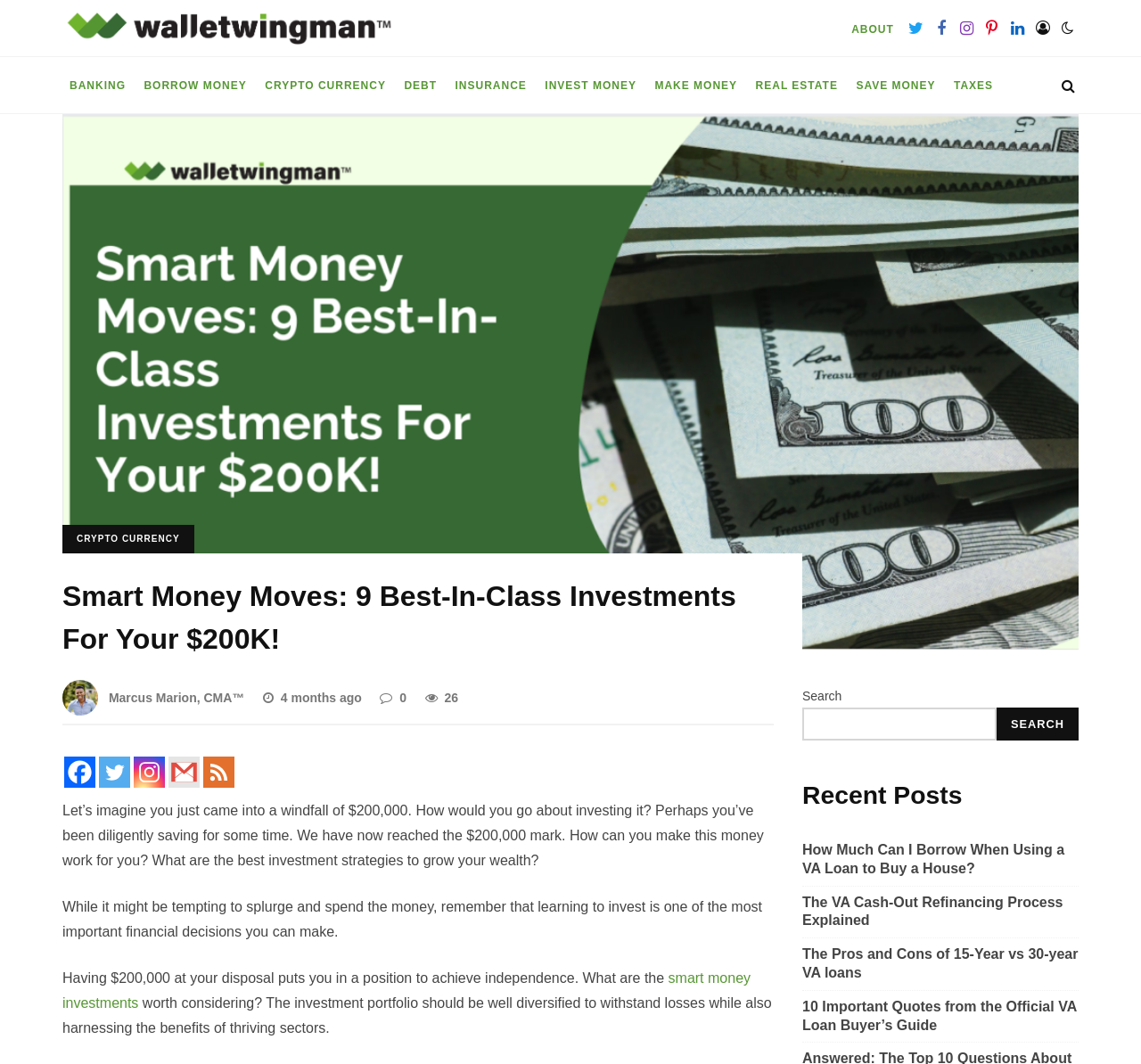How many social media links are present? Please answer the question using a single word or phrase based on the image.

6